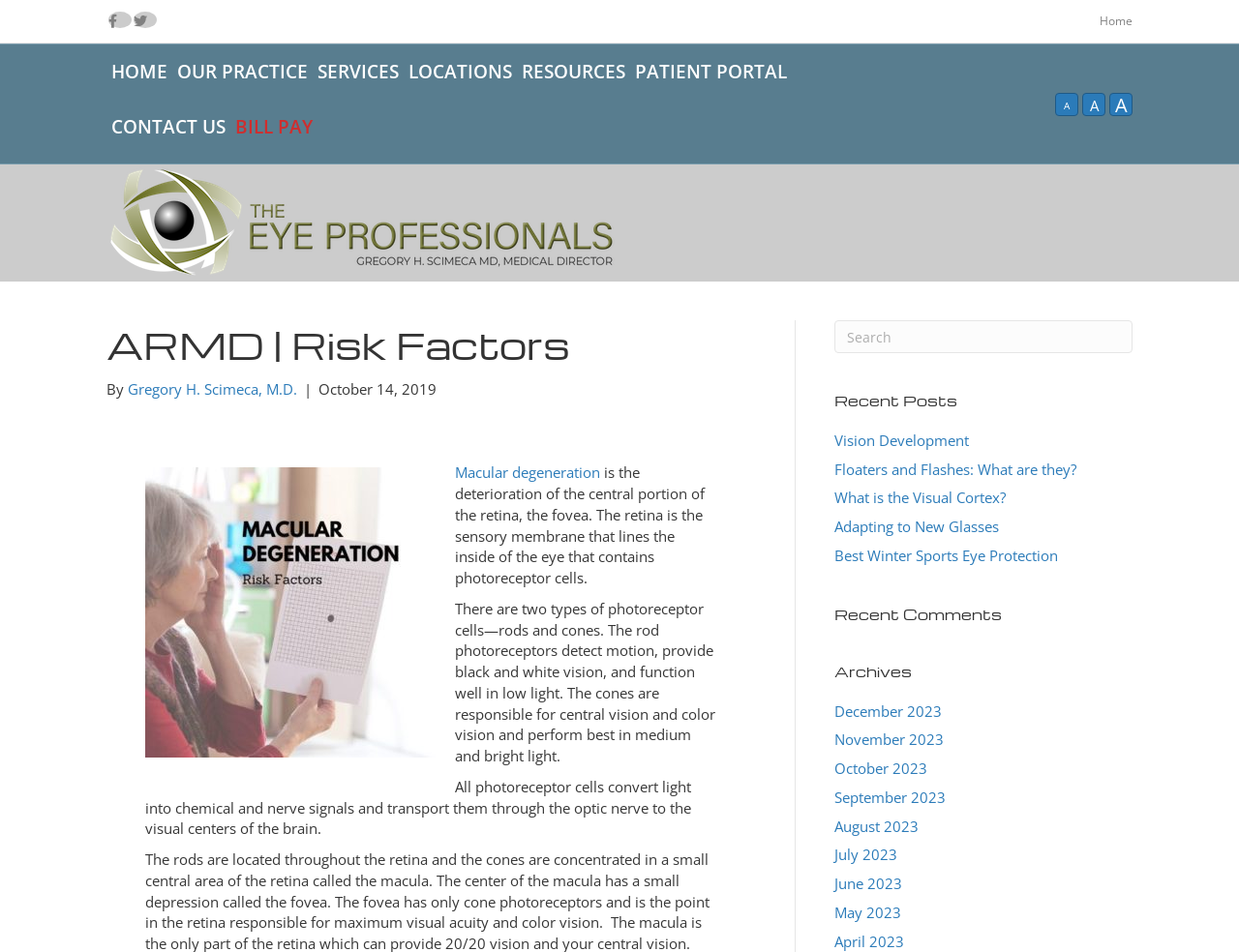Determine the bounding box for the UI element that matches this description: "aria-label="Search" name="s" placeholder="Search"".

[0.673, 0.337, 0.914, 0.371]